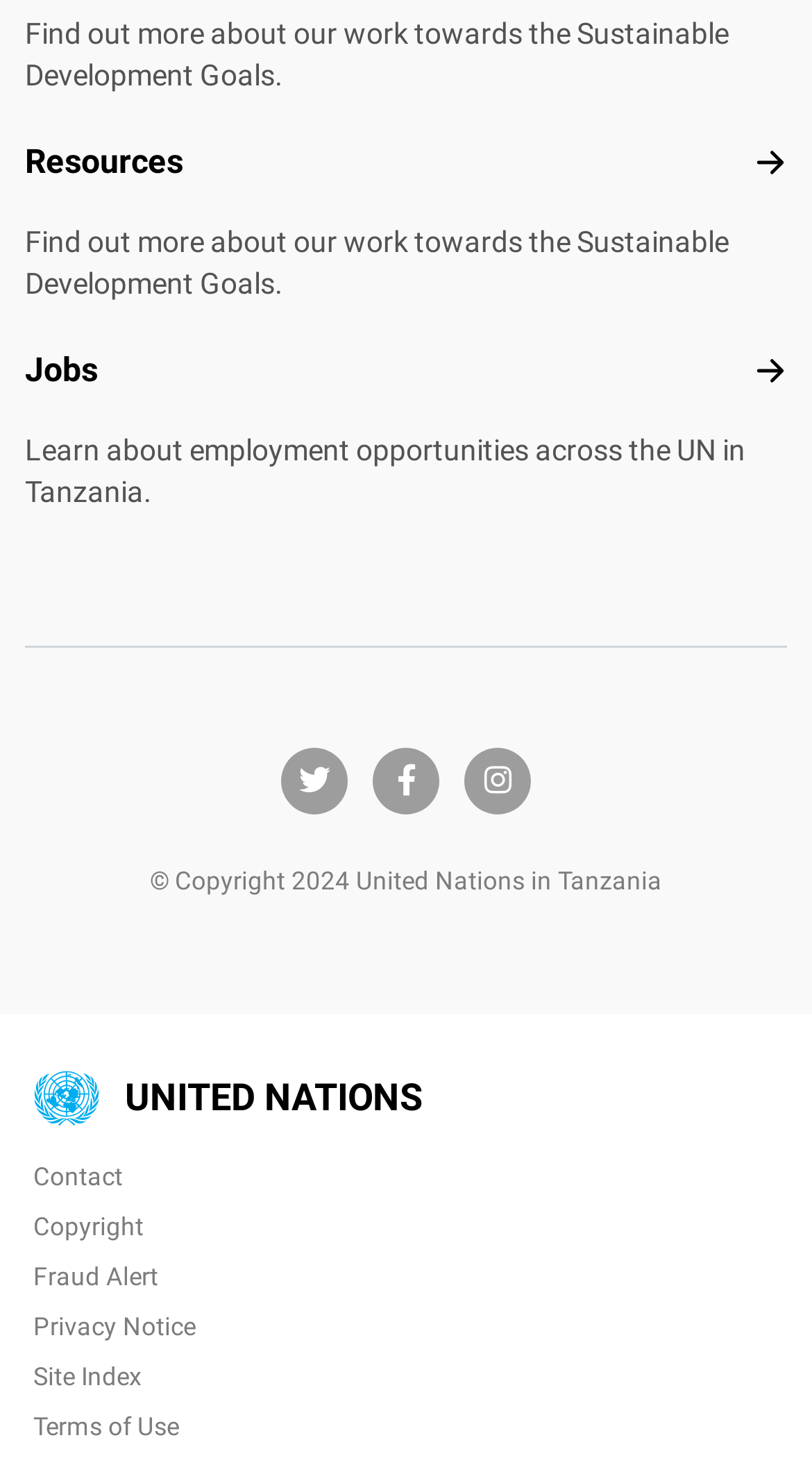Using the webpage screenshot, find the UI element described by parent_node: The Wellness Shoppe. Provide the bounding box coordinates in the format (top-left x, top-left y, bottom-right x, bottom-right y), ensuring all values are floating point numbers between 0 and 1.

None